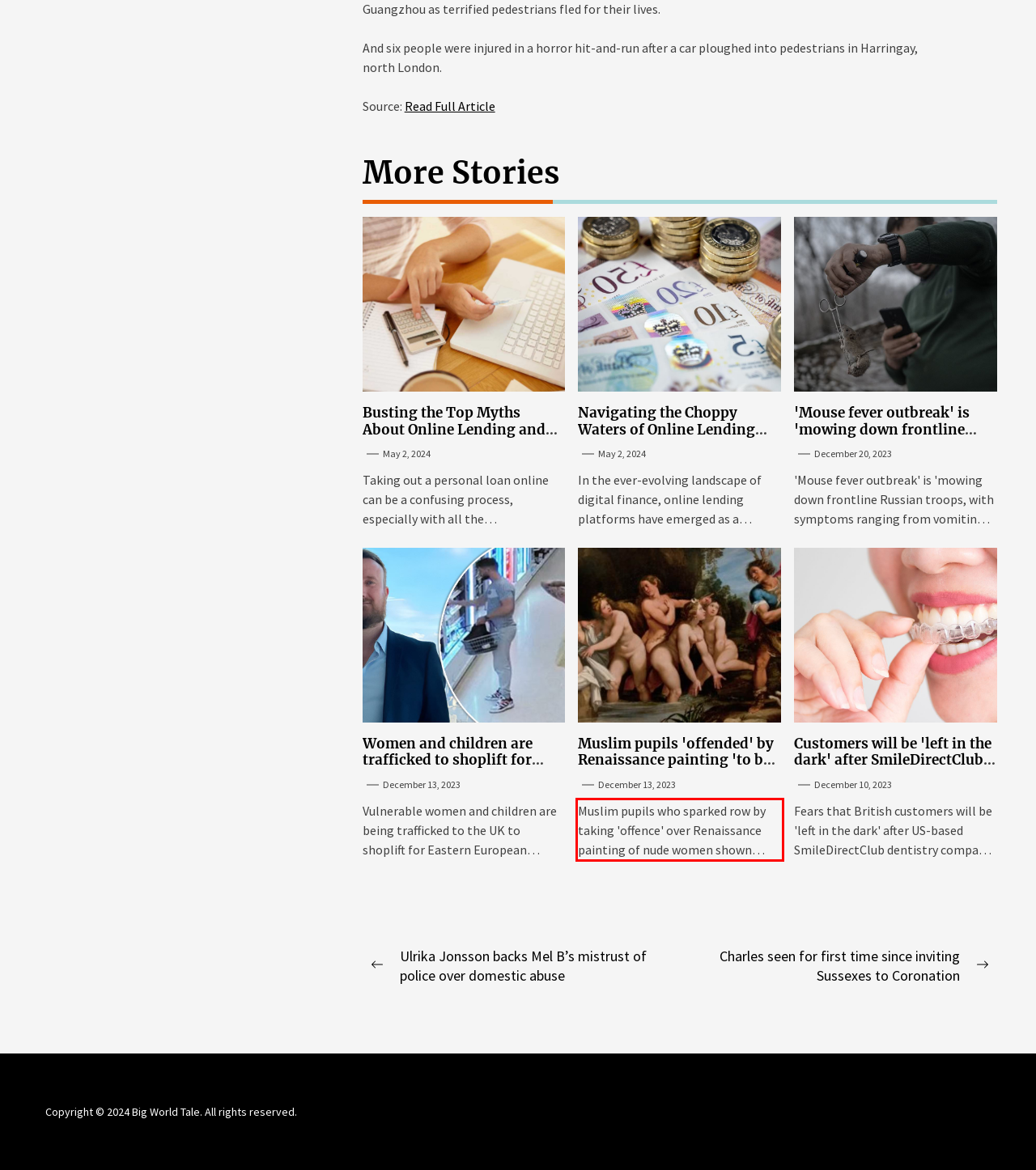By examining the provided screenshot of a webpage, recognize the text within the red bounding box and generate its text content.

Muslim pupils who sparked row by taking 'offence' over Renaissance painting of nude women shown during class then 'wrongly accusing...